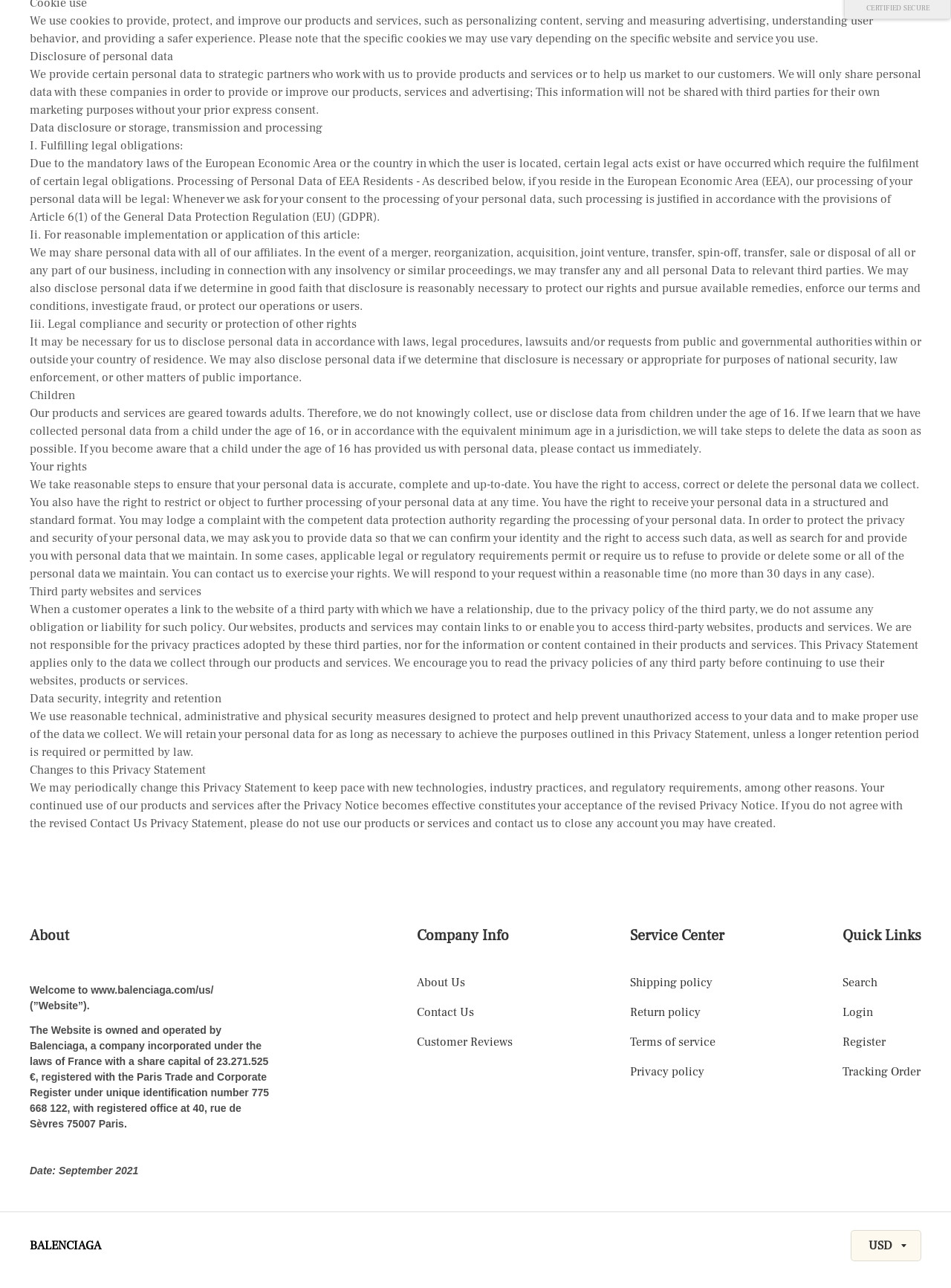What is the currency used on the website?
Please look at the screenshot and answer in one word or a short phrase.

USD